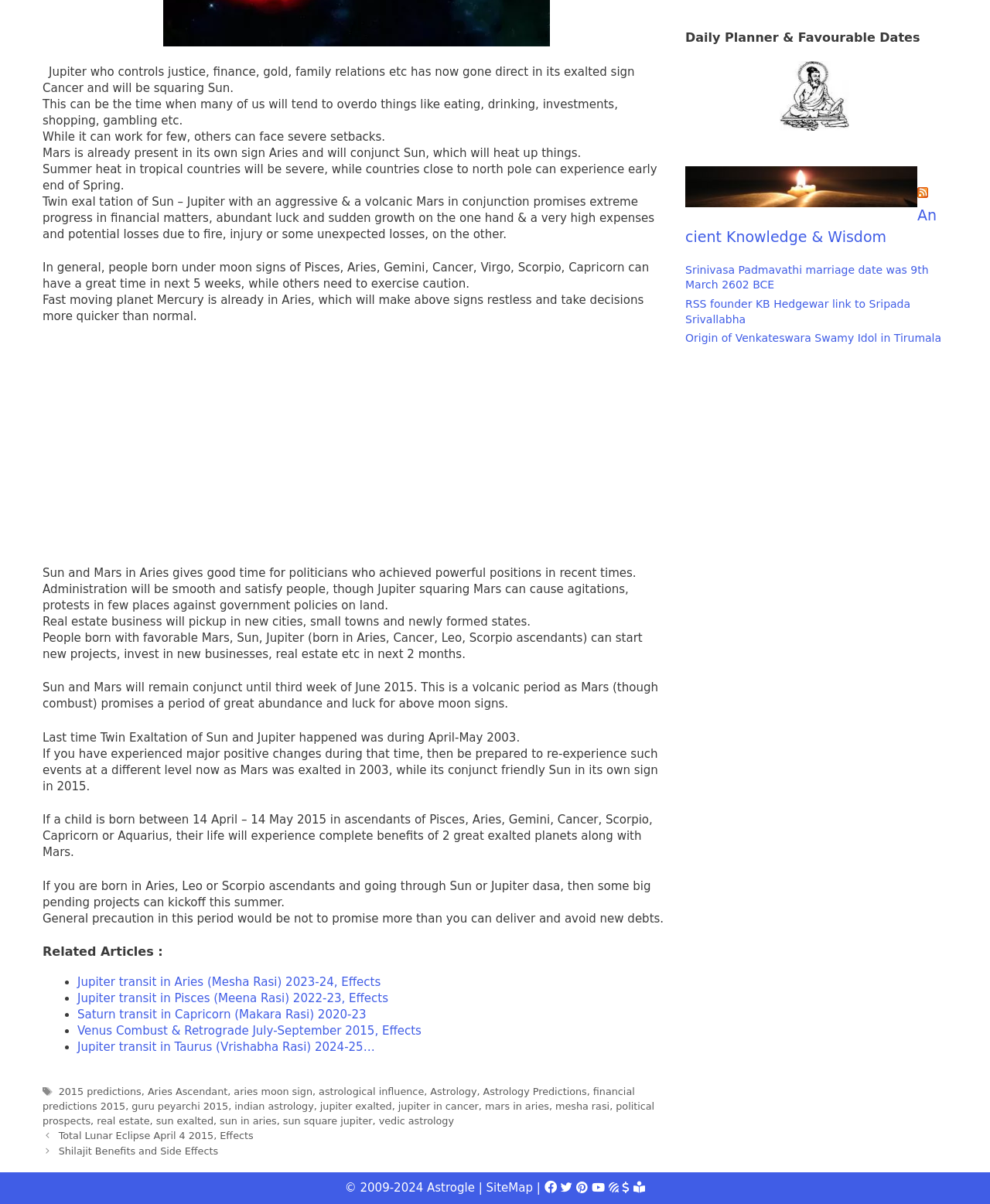Determine the bounding box for the described HTML element: "financial predictions 2015". Ensure the coordinates are four float numbers between 0 and 1 in the format [left, top, right, bottom].

[0.043, 0.902, 0.641, 0.924]